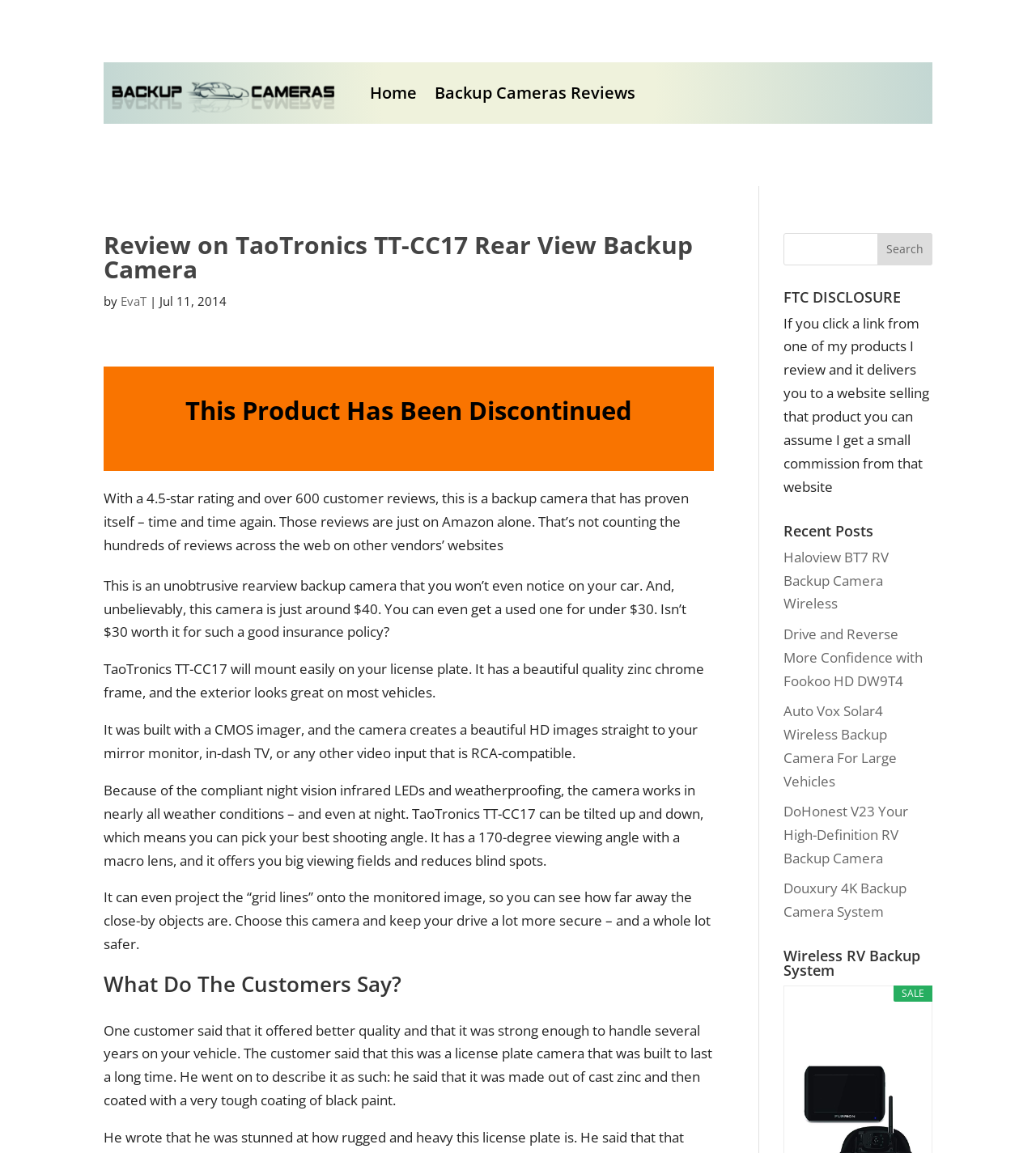Please find the bounding box coordinates of the element that needs to be clicked to perform the following instruction: "Read the review of Haloview BT7 RV Backup Camera Wireless". The bounding box coordinates should be four float numbers between 0 and 1, represented as [left, top, right, bottom].

[0.756, 0.475, 0.858, 0.532]